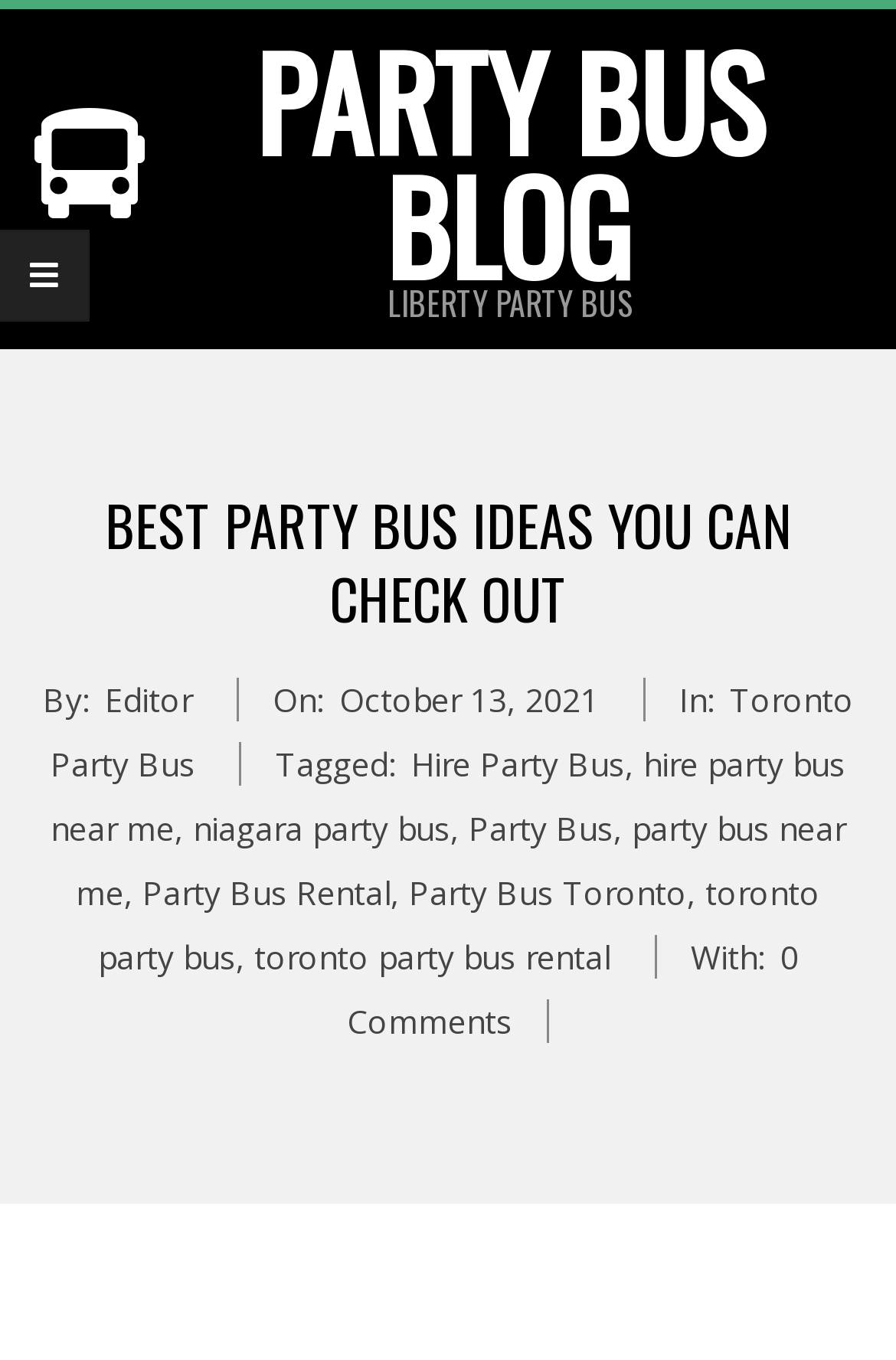Convey a detailed summary of the webpage, mentioning all key elements.

The webpage appears to be a blog post about party bus ideas. At the top, there is a link to the "PARTY BUS BLOG" and a heading that reads "LIBERTY PARTY BUS". Below this, there is a primary navigation menu. The main title of the blog post, "BEST PARTY BUS IDEAS YOU CAN CHECK OUT", is prominently displayed.

The author and publication information are provided, including the author's name, "Editor", and the publication date and time, "Wednesday, October 13, 2021, 10:45 am". This information is located near the top of the page, slightly below the main title.

There are several links and tags related to party bus services, including "Toronto Party Bus", "Hire Party Bus", "Party Bus", and "Party Bus Rental". These links are scattered throughout the page, with some located near the top and others near the bottom.

The webpage also features a series of links to related topics, including "niagara party bus", "party bus near me", and "toronto party bus rental". These links are grouped together, with some separated by commas.

At the bottom of the page, there is a link to "0 Comments", suggesting that users can leave comments on the blog post. Overall, the webpage appears to be a informative blog post about party bus ideas, with various links and tags to related topics.